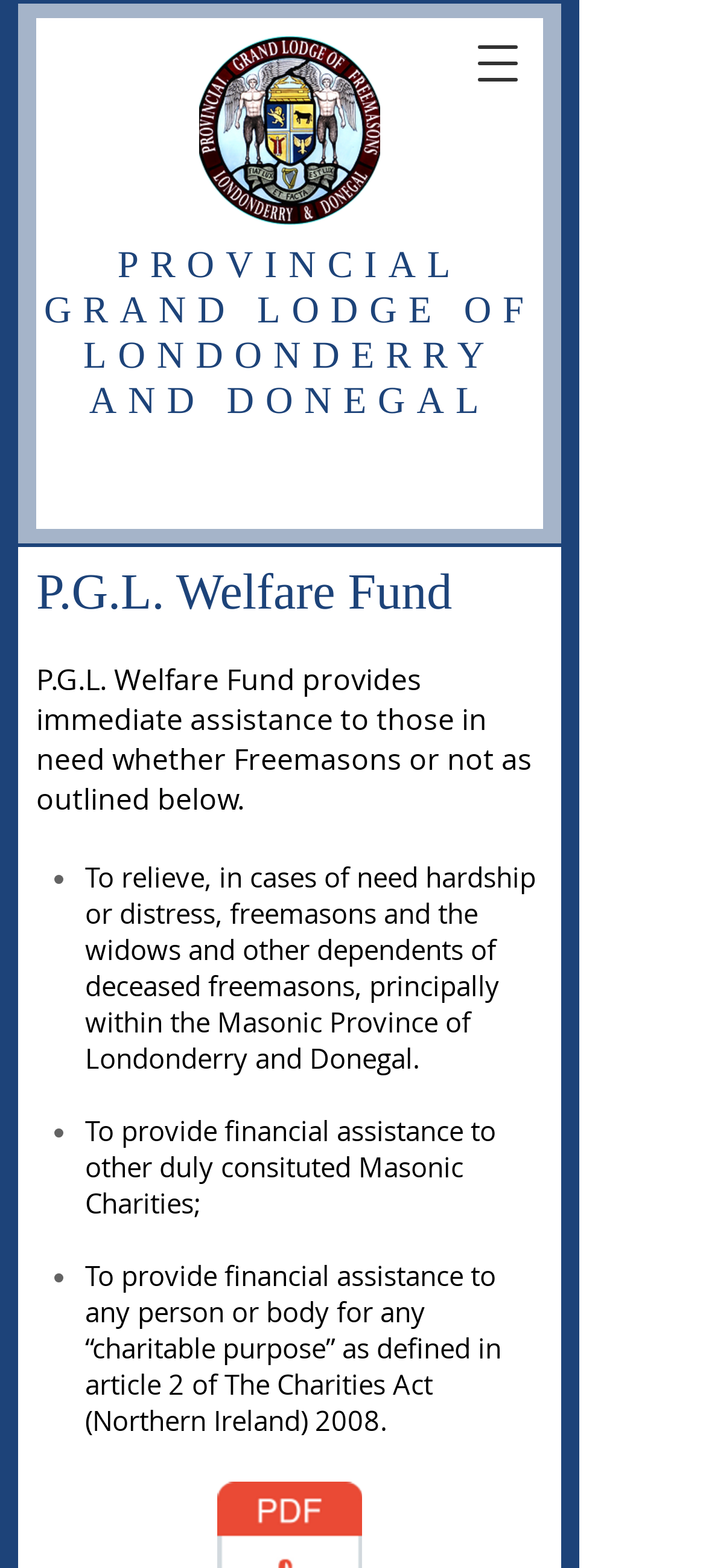How many charitable purposes are mentioned on the webpage?
Utilize the image to construct a detailed and well-explained answer.

The webpage mentions three charitable purposes of P.G.L. Welfare Fund, which are relieving hardship or distress, providing financial assistance to other Masonic Charities, and providing financial assistance to any person or body for charitable purposes.